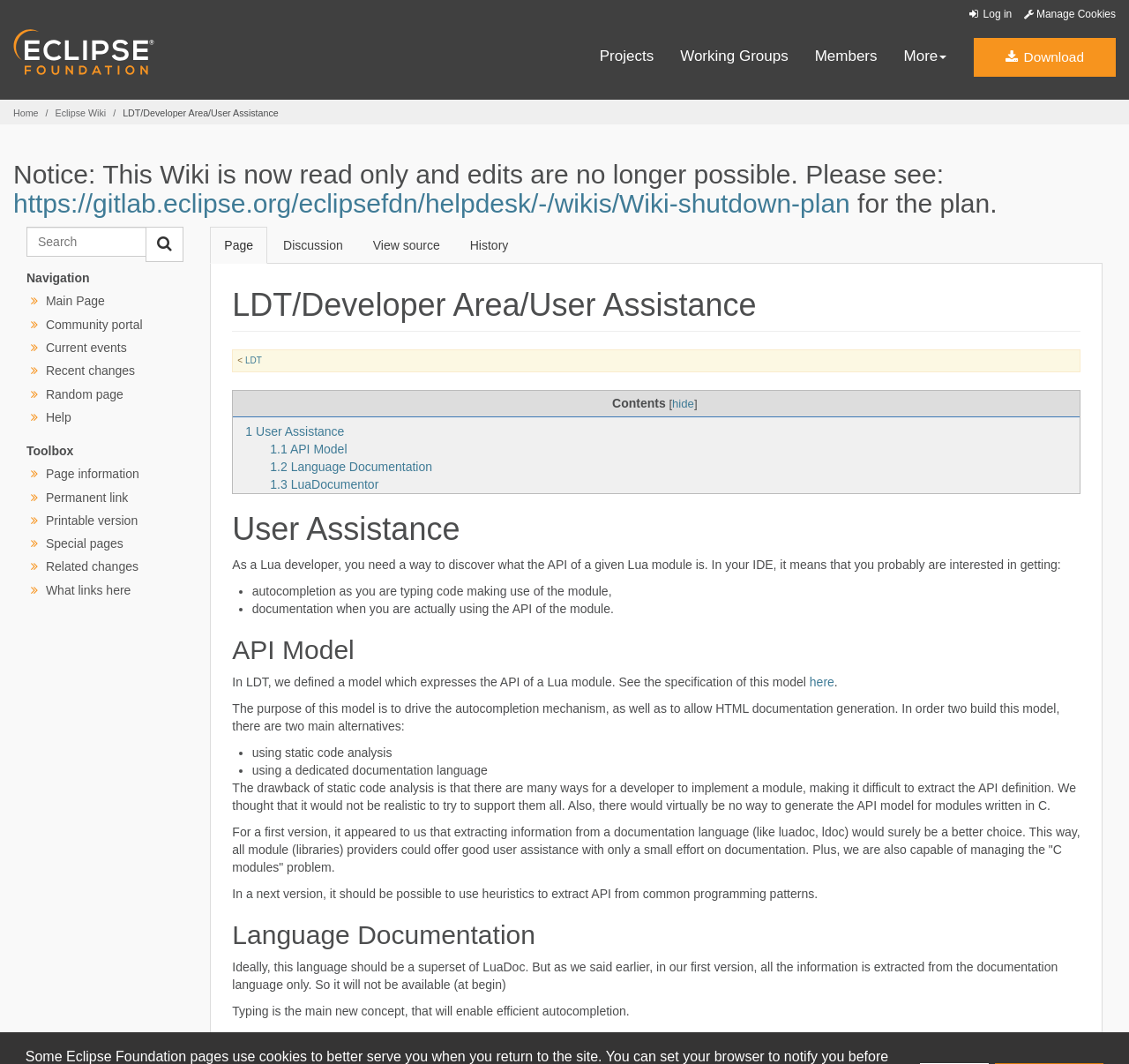From the webpage screenshot, predict the bounding box of the UI element that matches this description: "Discussion".

[0.238, 0.213, 0.316, 0.248]